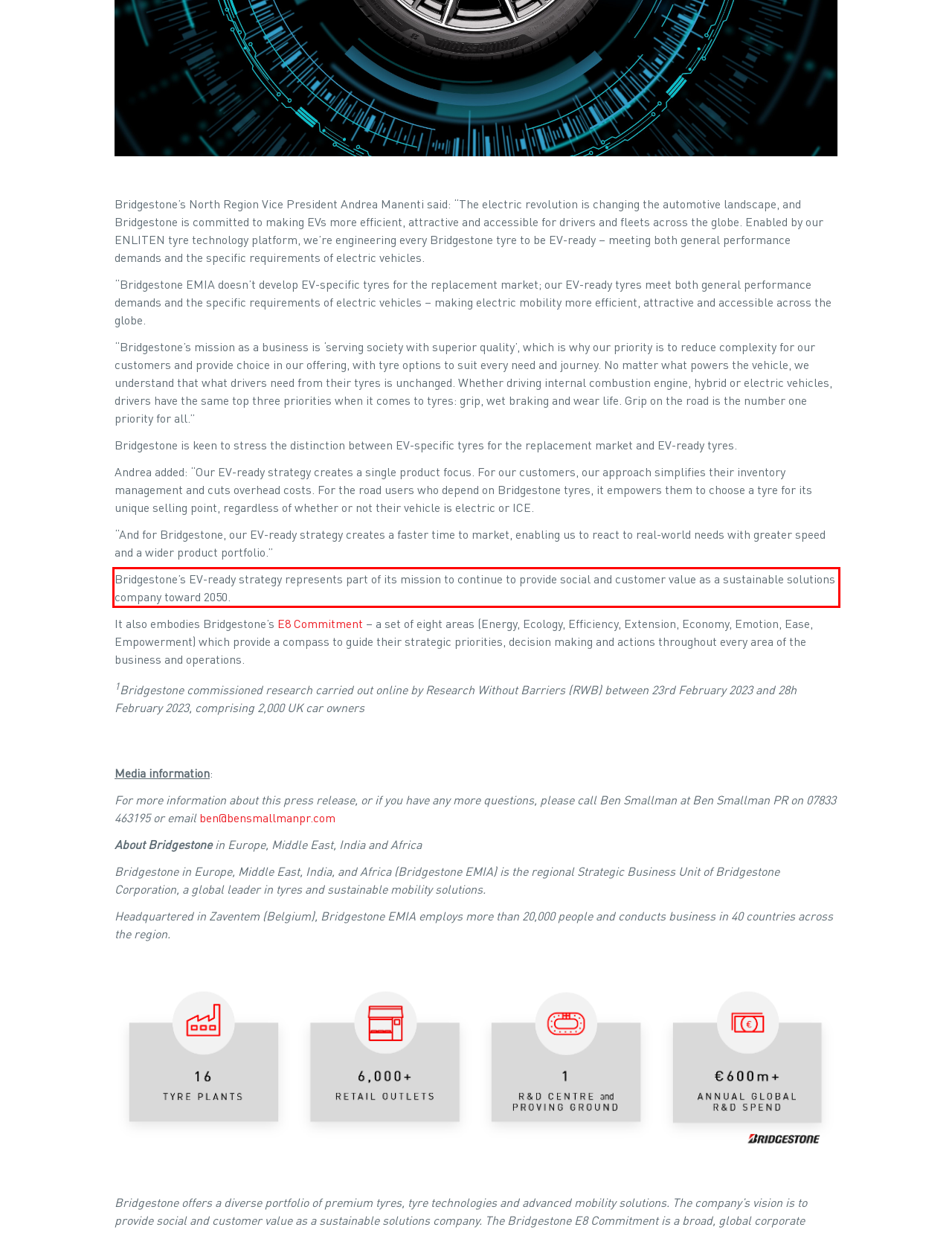From the provided screenshot, extract the text content that is enclosed within the red bounding box.

Bridgestone’s EV-ready strategy represents part of its mission to continue to provide social and customer value as a sustainable solutions company toward 2050.